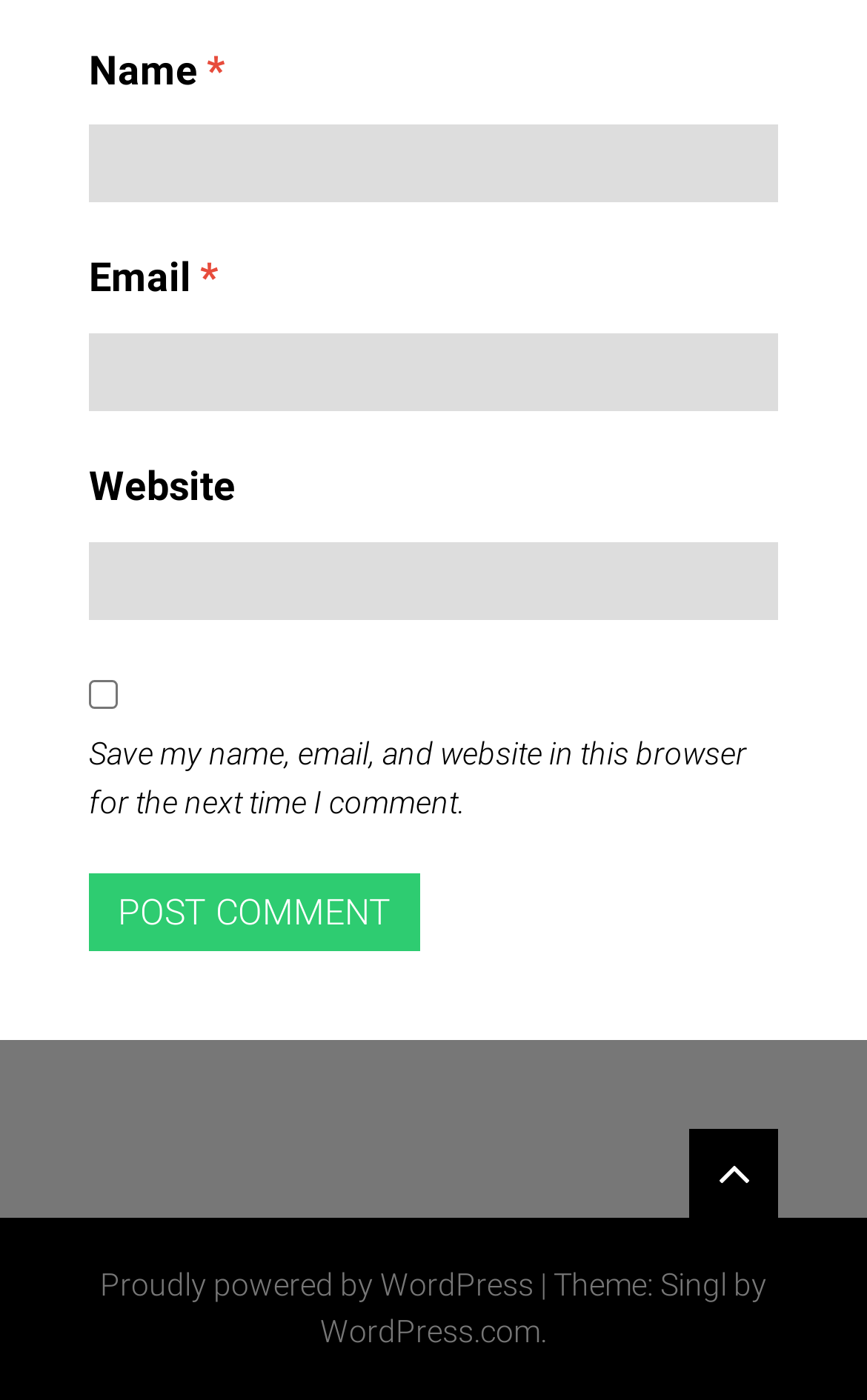Please find the bounding box coordinates of the element's region to be clicked to carry out this instruction: "Visit the Widgets page".

[0.795, 0.806, 0.897, 0.869]